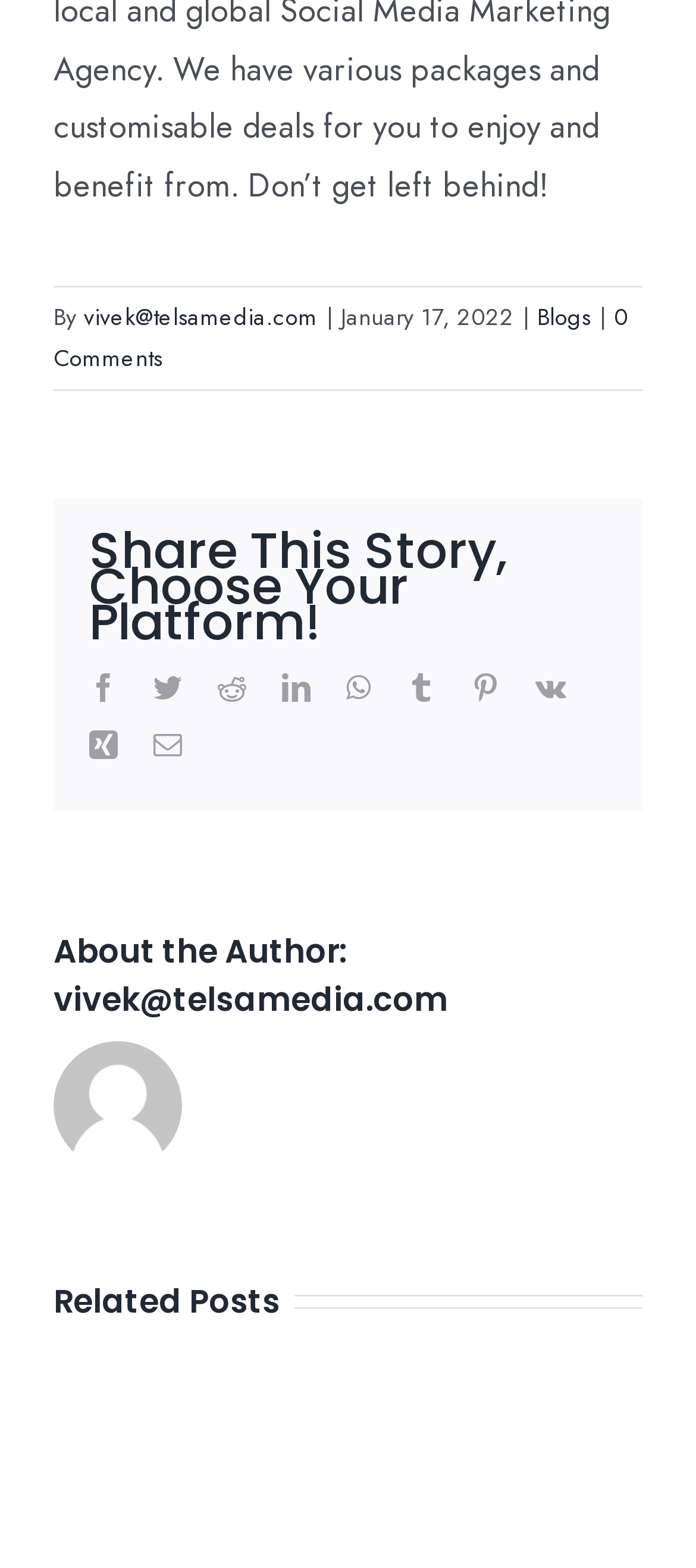Predict the bounding box coordinates of the area that should be clicked to accomplish the following instruction: "Share this story on Facebook". The bounding box coordinates should consist of four float numbers between 0 and 1, i.e., [left, top, right, bottom].

[0.128, 0.429, 0.169, 0.447]